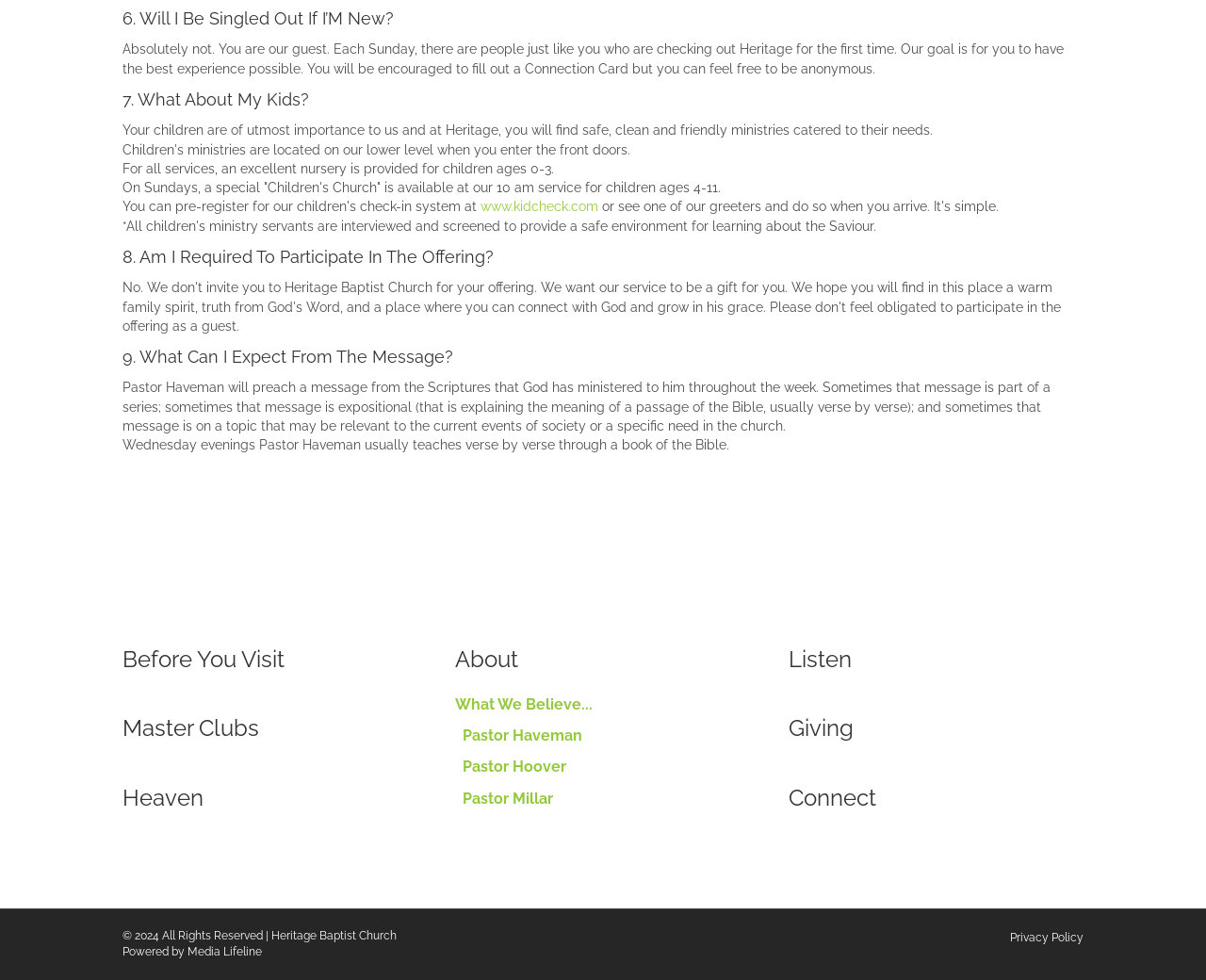Find the bounding box coordinates for the area that must be clicked to perform this action: "Click 'Master Clubs'".

[0.102, 0.729, 0.215, 0.757]